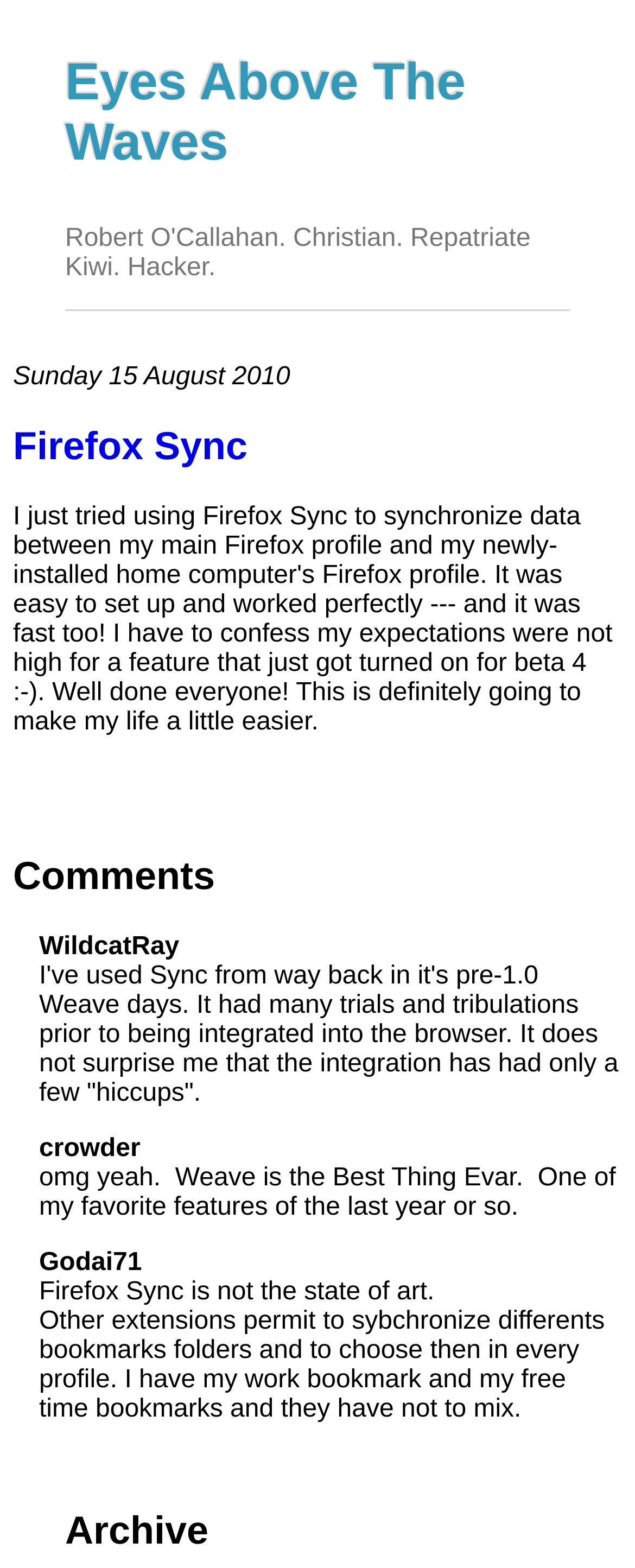Give a succinct answer to this question in a single word or phrase: 
What is the date mentioned in the webpage?

Sunday 15 August 2010